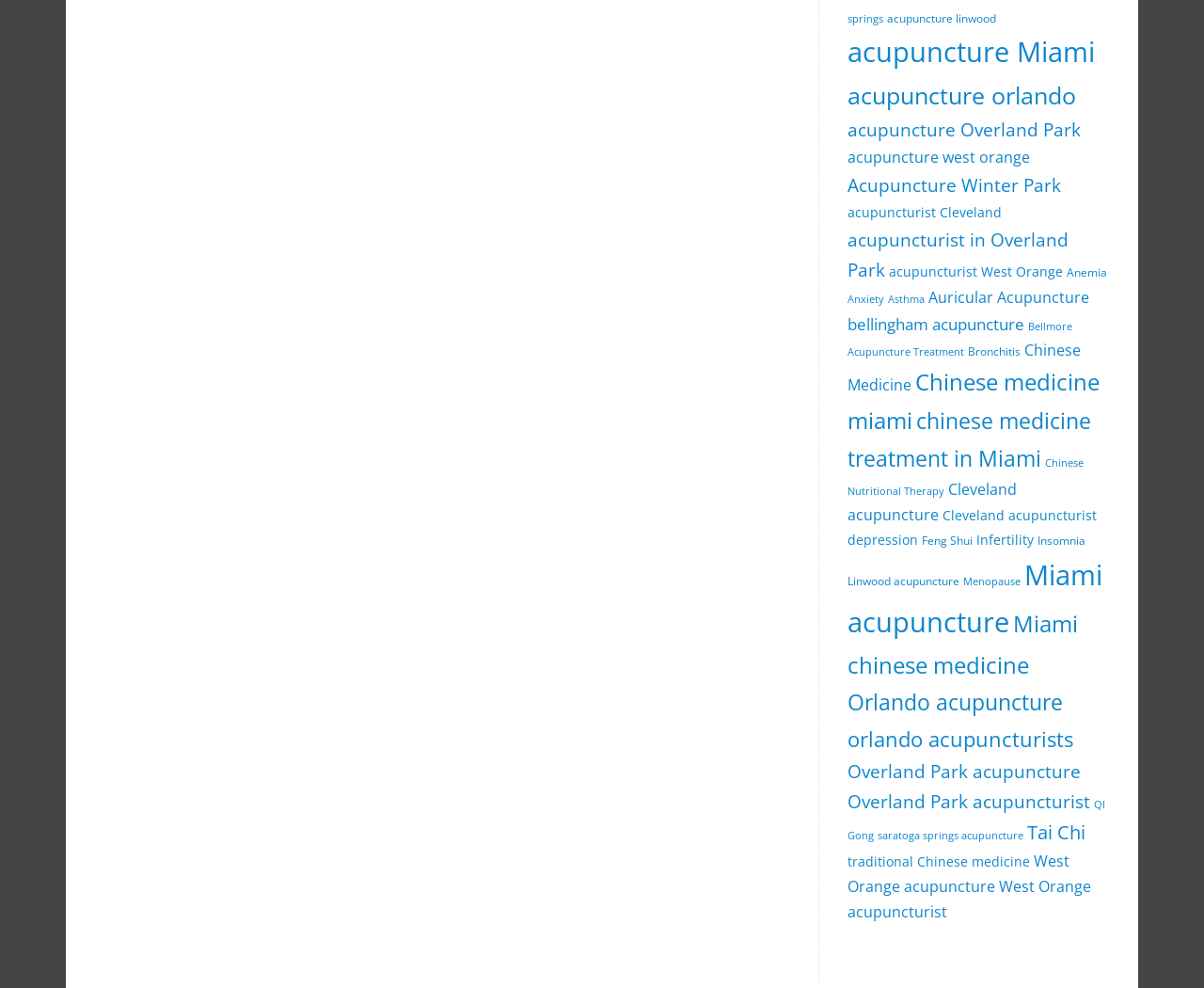Please study the image and answer the question comprehensively:
What is the location with the most acupuncture-related items?

After reviewing the links, I found that Miami has the most acupuncture-related items, with a total of 23 items listed under 'acupuncture Miami' and 'Miami acupuncture'.